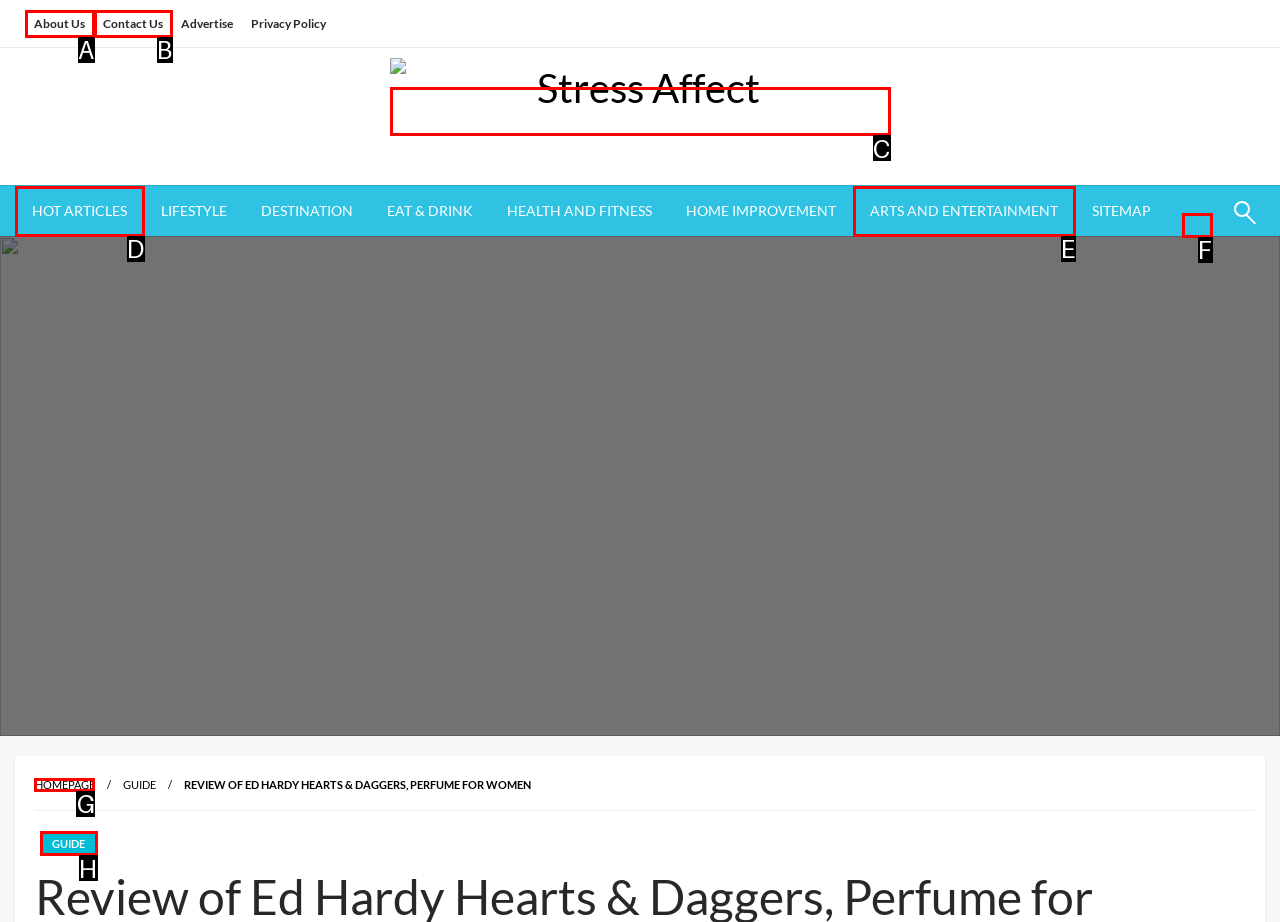Identify the HTML element that should be clicked to accomplish the task: Go to the 'Recipes' page
Provide the option's letter from the given choices.

None